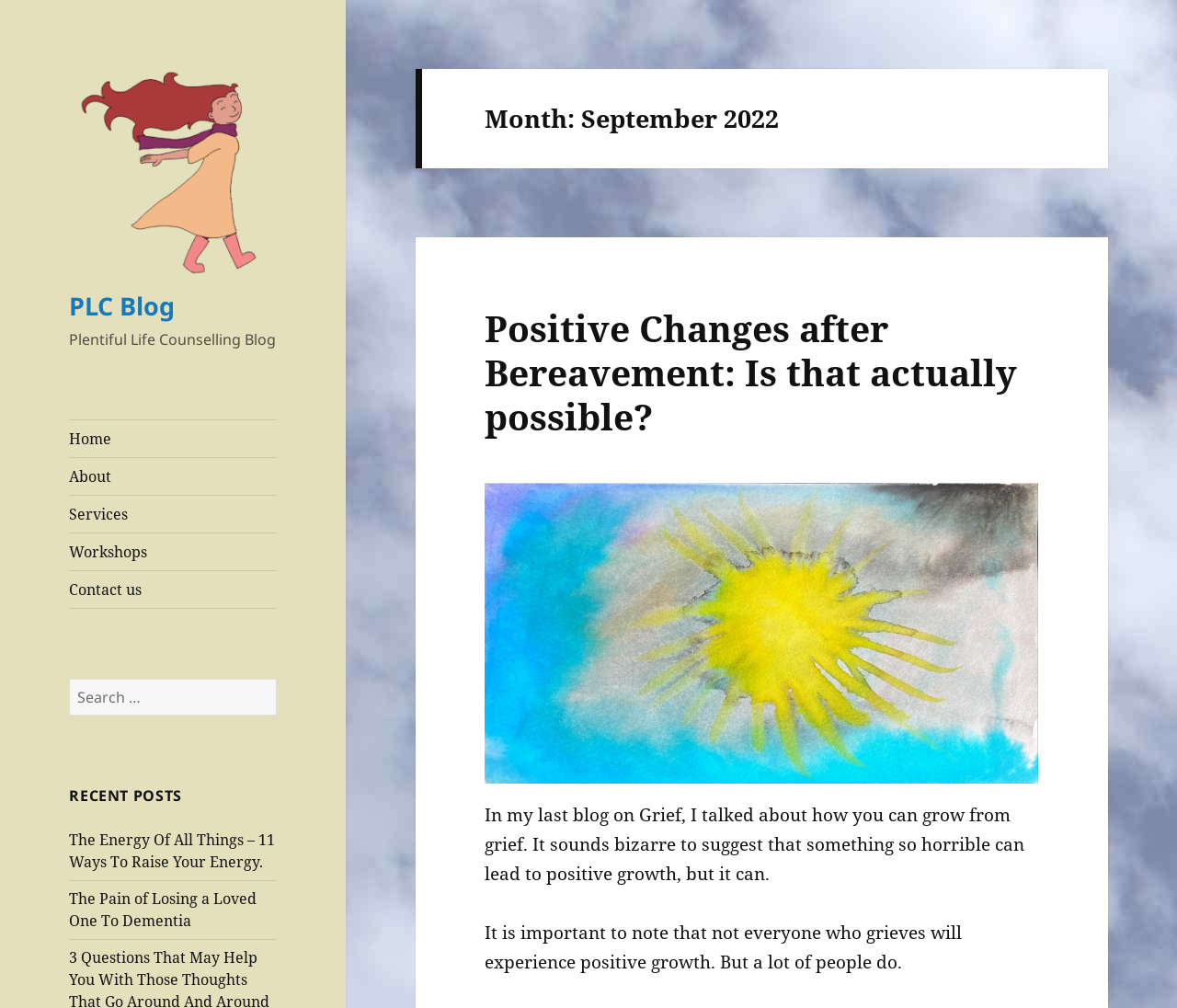Can you find and provide the title of the webpage?

Month: September 2022